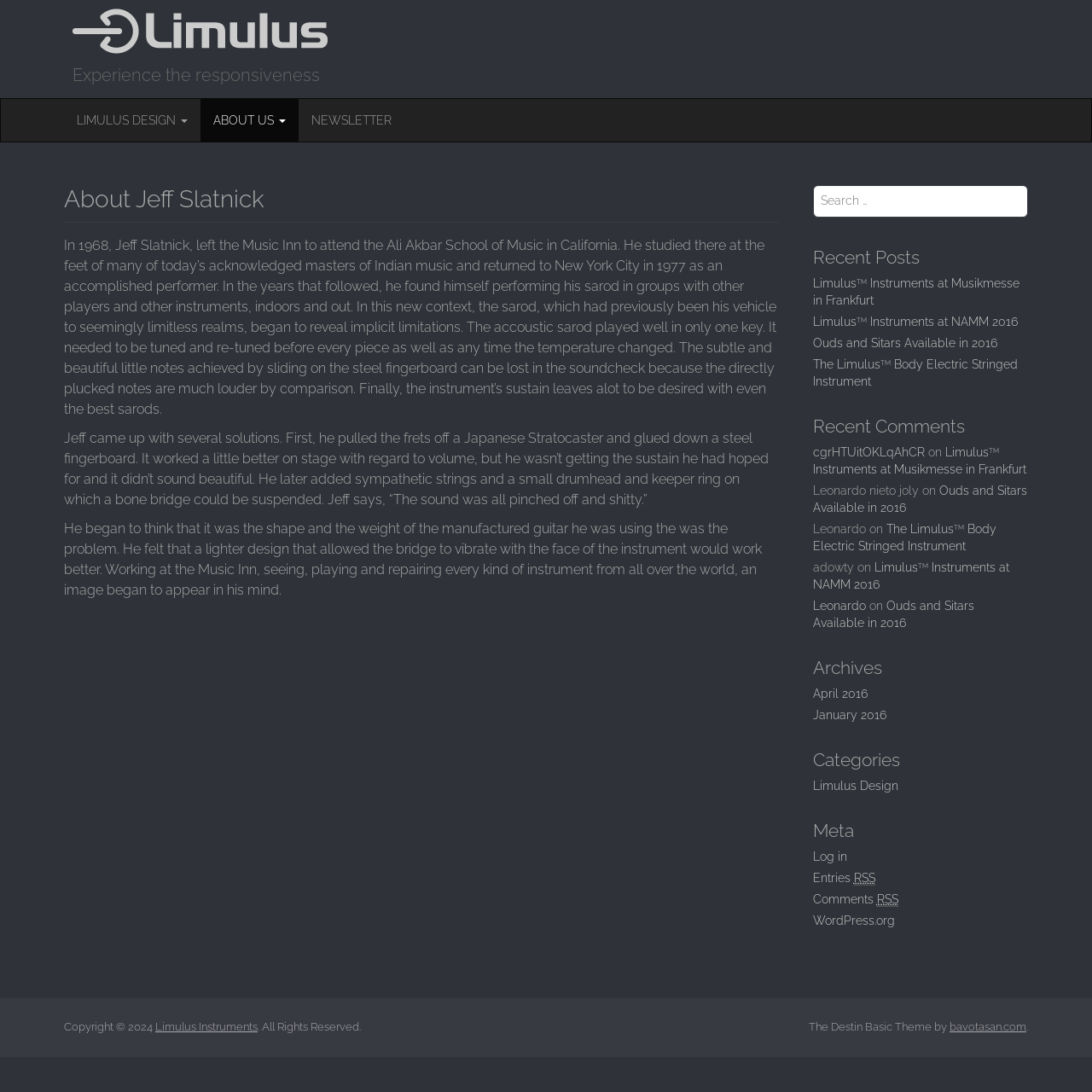From the screenshot, find the bounding box of the UI element matching this description: "Limulus Design". Supply the bounding box coordinates in the form [left, top, right, bottom], each a float between 0 and 1.

[0.744, 0.713, 0.822, 0.726]